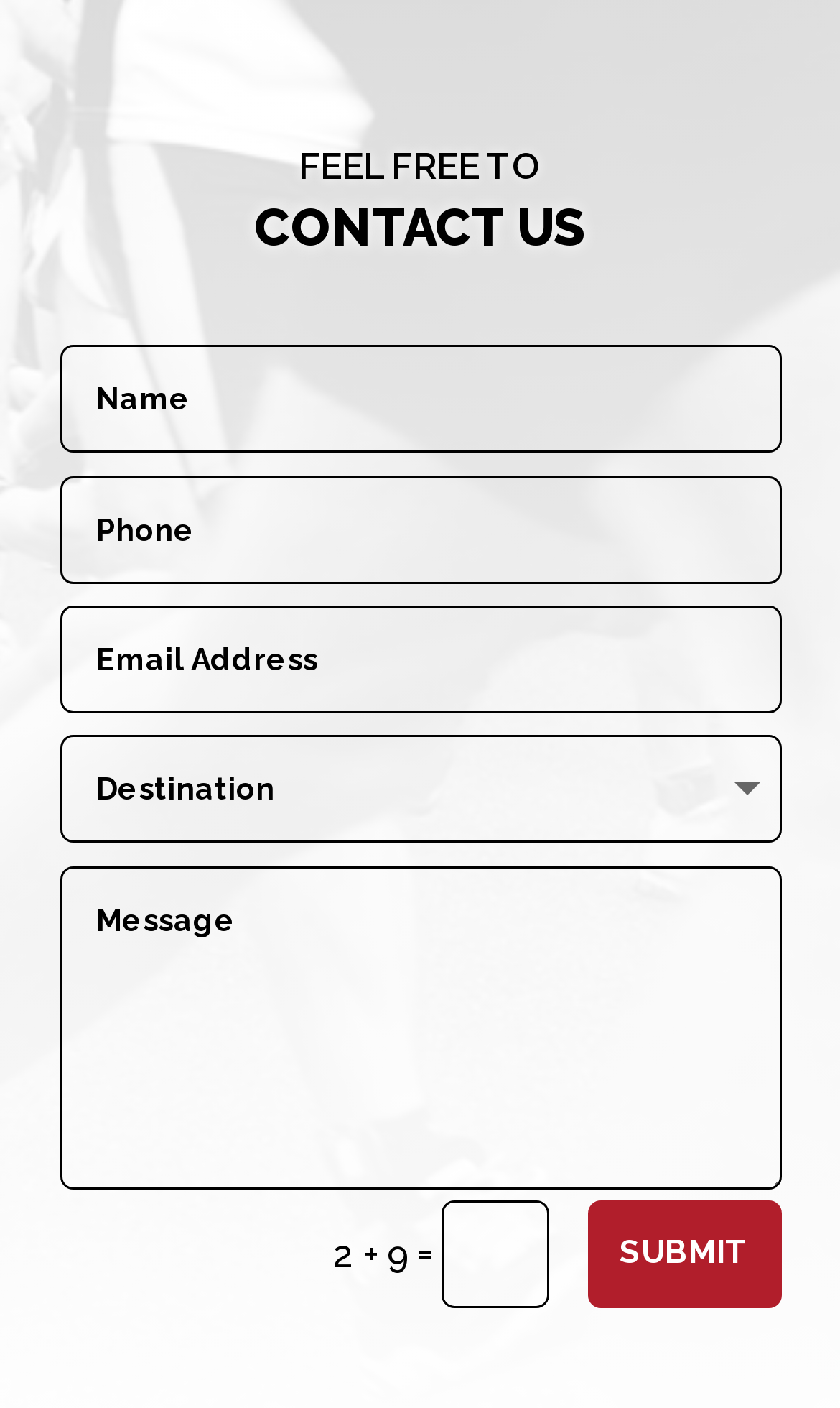Identify the coordinates of the bounding box for the element described below: "name="et_pb_contact_phone_0" placeholder="Phone"". Return the coordinates as four float numbers between 0 and 1: [left, top, right, bottom].

[0.071, 0.338, 0.93, 0.414]